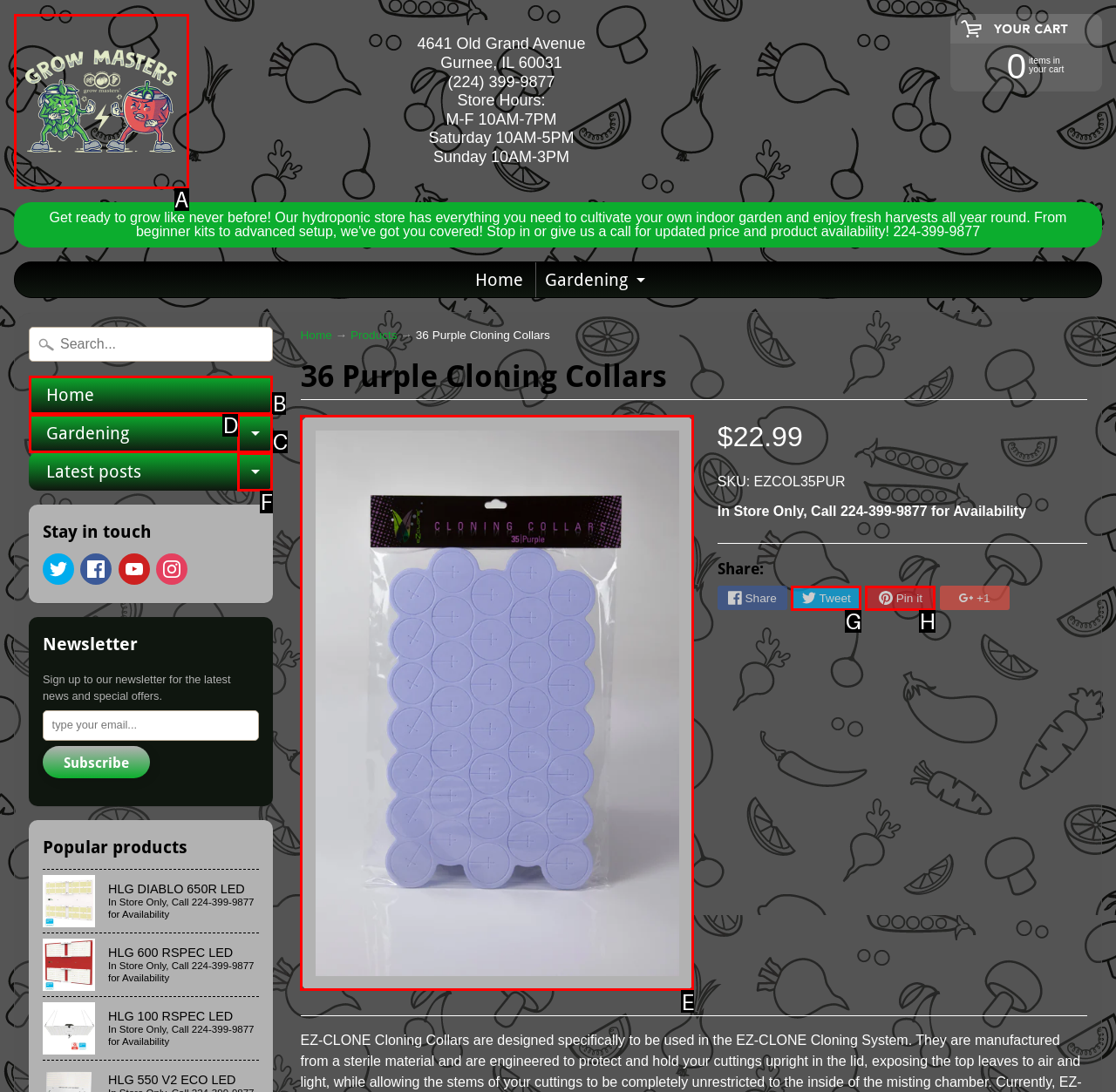Based on the description: Expand child menu, select the HTML element that best fits. Reply with the letter of the correct choice from the options given.

F